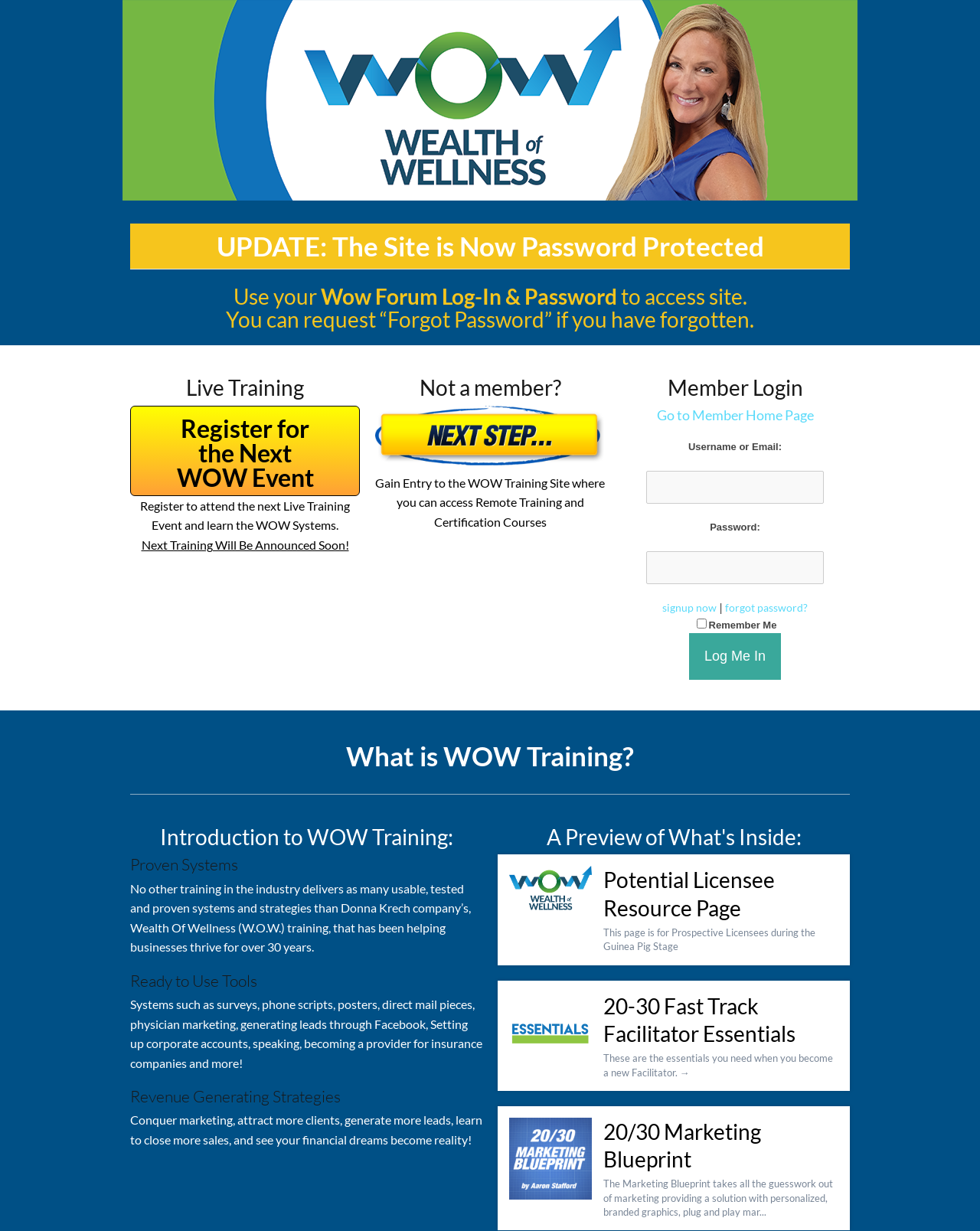What is the purpose of the WOW Training site?
Give a single word or phrase answer based on the content of the image.

Login and access training resources